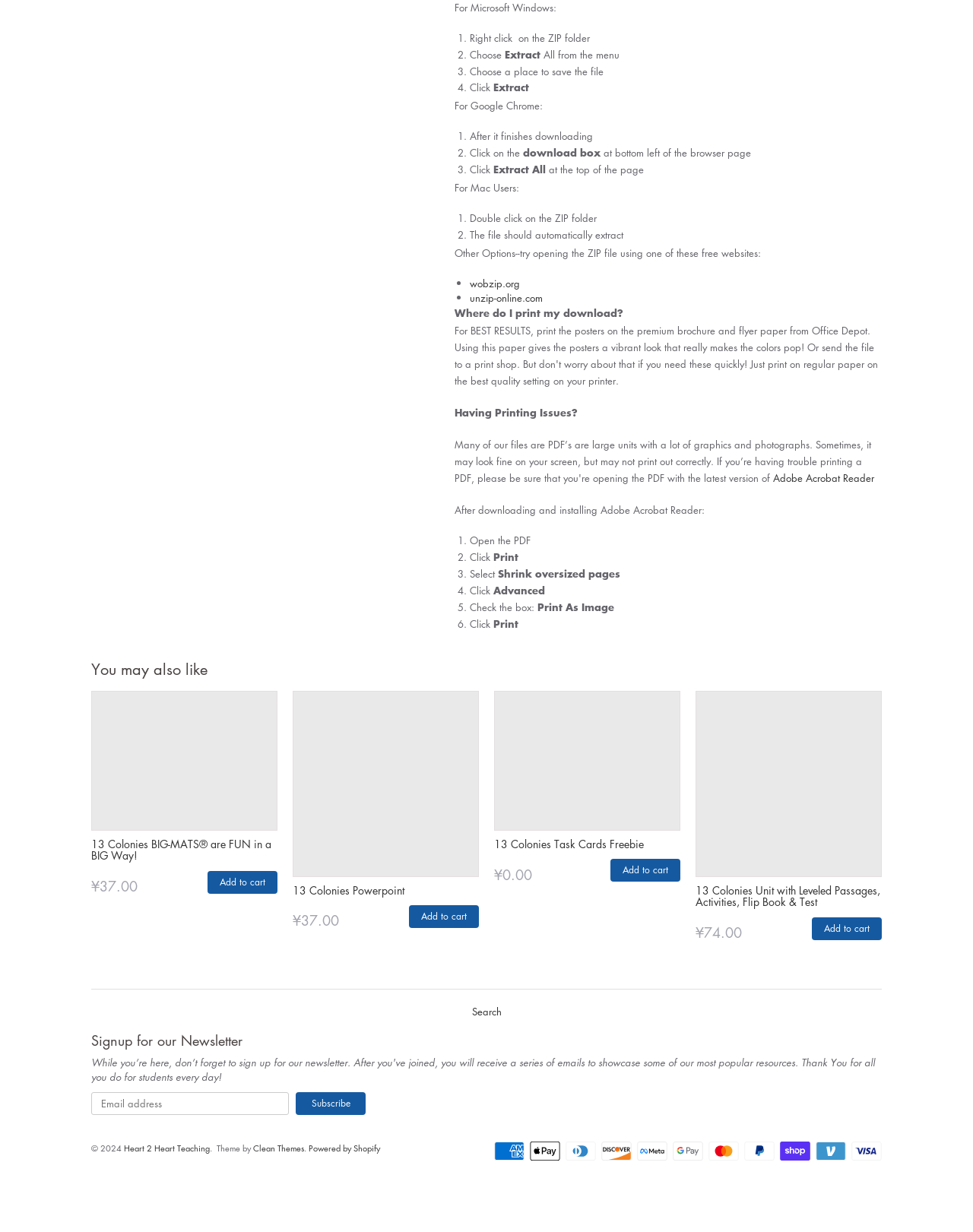What is the alternative website to open a ZIP file?
Look at the screenshot and provide an in-depth answer.

According to the webpage, if you are having trouble opening a ZIP file, you can try using one of the free websites listed, including wobzip.org, which is indicated by the list marker '•' and the link 'wobzip.org'.